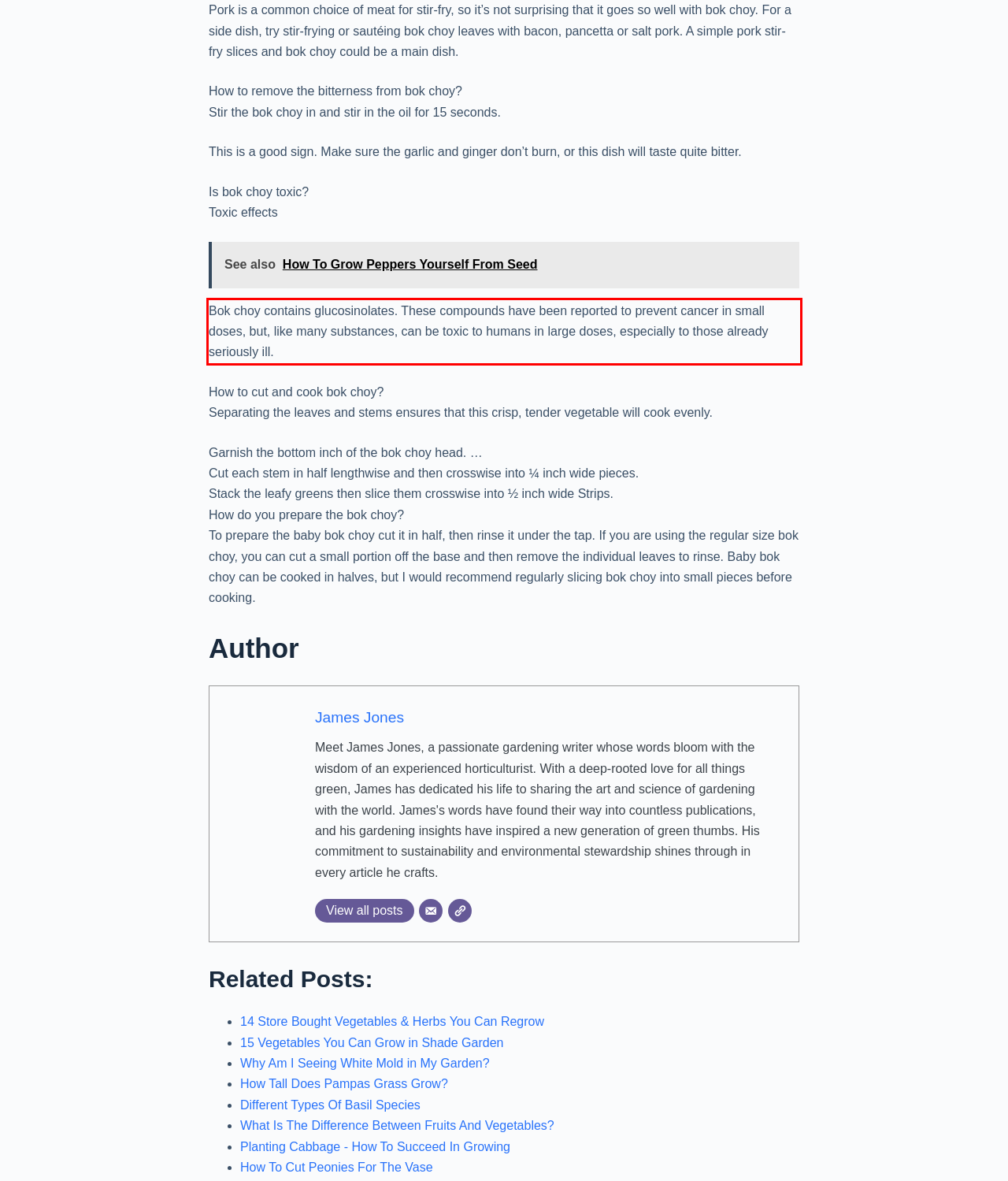Please examine the screenshot of the webpage and read the text present within the red rectangle bounding box.

Bok choy contains glucosinolates. These compounds have been reported to prevent cancer in small doses, but, like many substances, can be toxic to humans in large doses, especially to those already seriously ill.